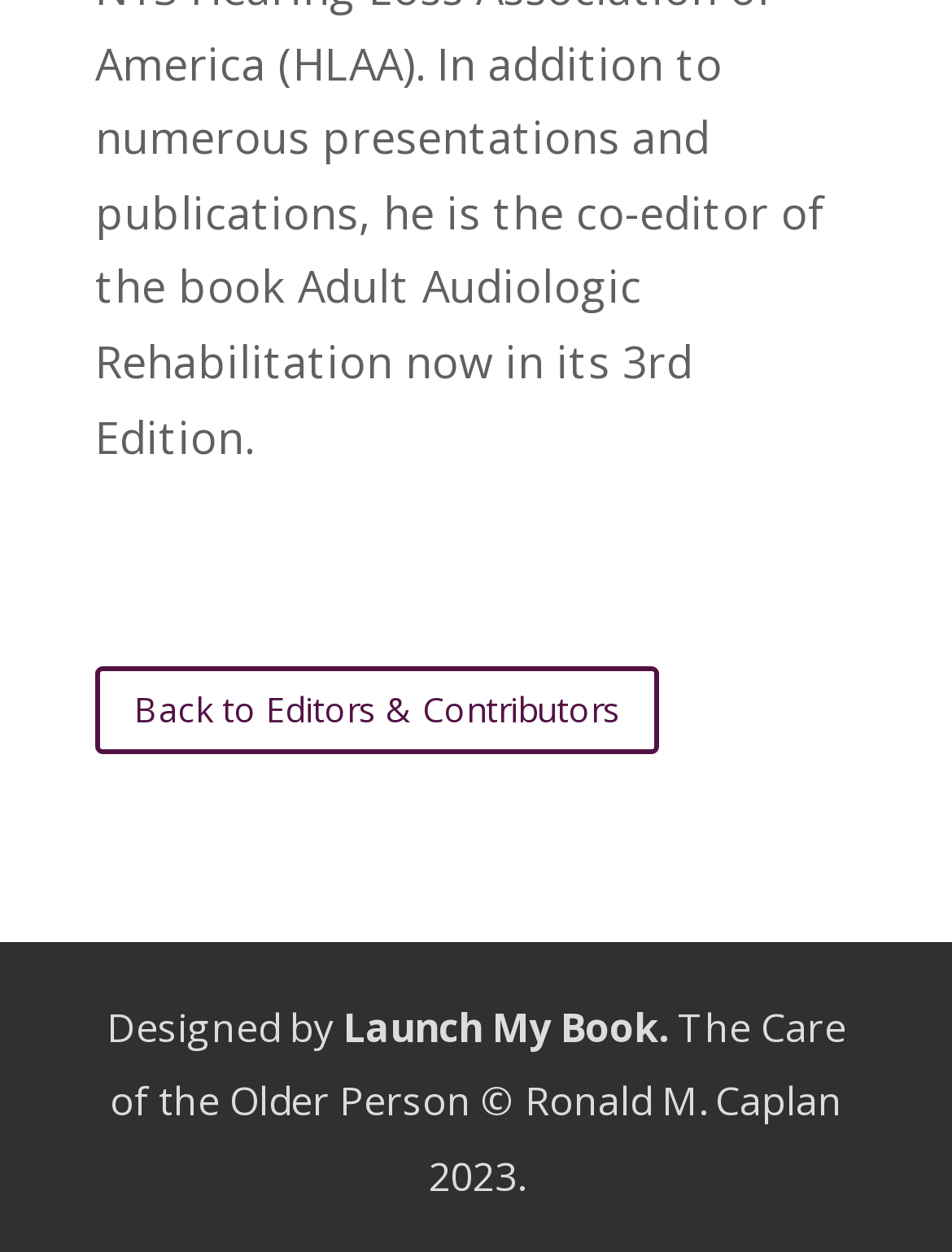Identify the bounding box for the UI element described as: "Back to Editors & Contributors". Ensure the coordinates are four float numbers between 0 and 1, formatted as [left, top, right, bottom].

[0.1, 0.532, 0.692, 0.602]